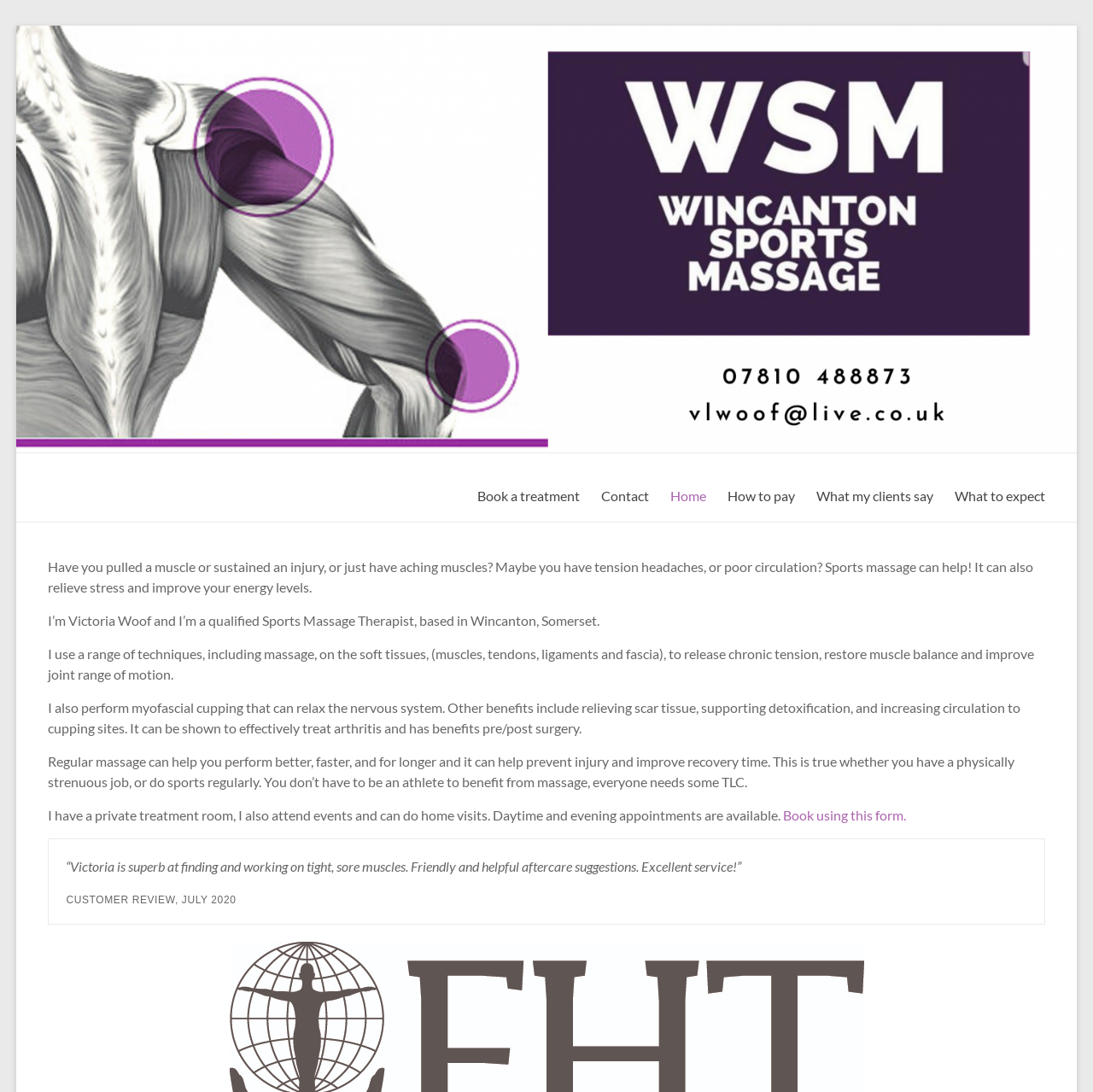Please determine the bounding box coordinates of the element's region to click for the following instruction: "Book using the form".

[0.717, 0.739, 0.829, 0.754]